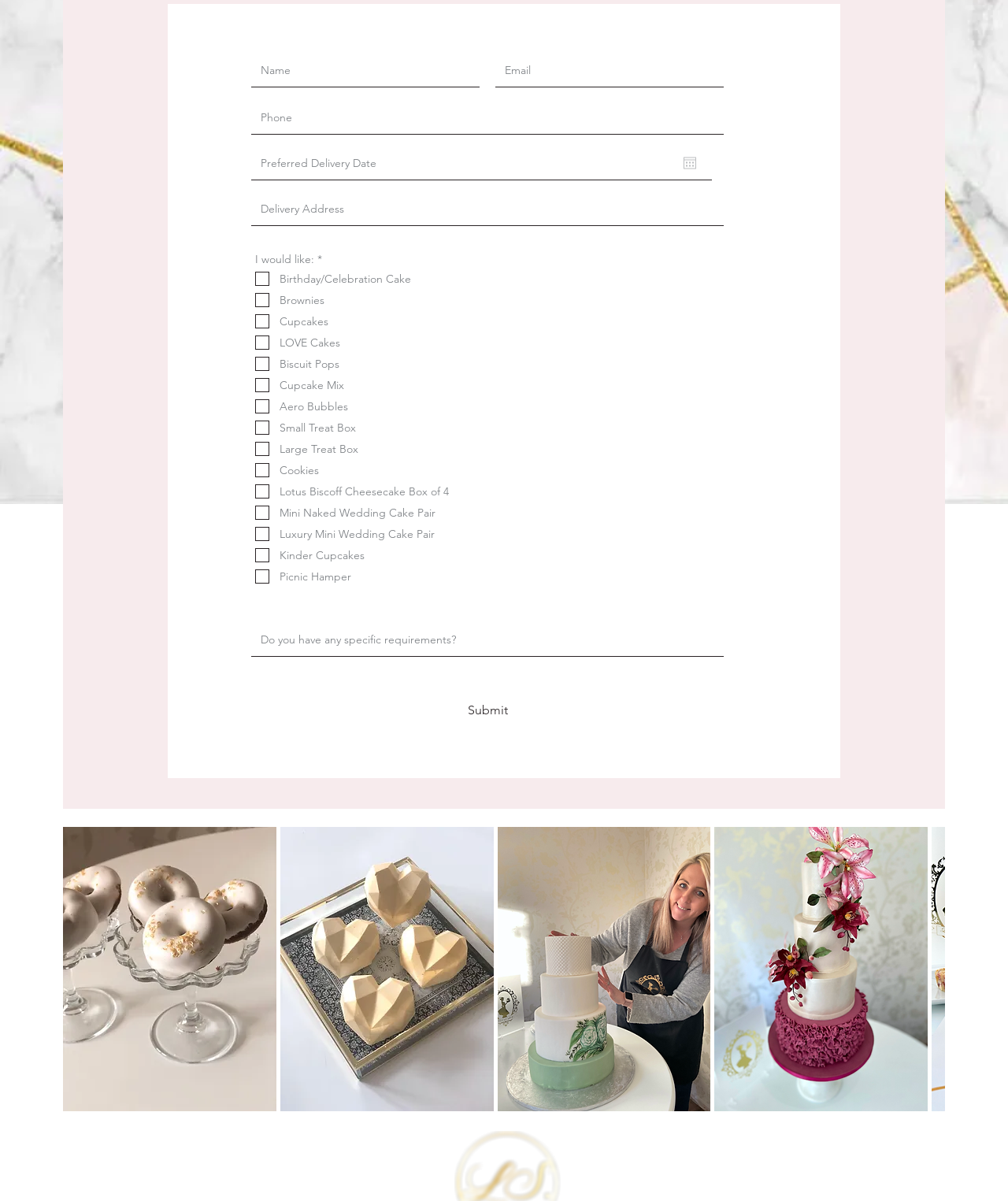Provide the bounding box coordinates in the format (top-left x, top-left y, bottom-right x, bottom-right y). All values are floating point numbers between 0 and 1. Determine the bounding box coordinate of the UI element described as: Submit

[0.249, 0.578, 0.718, 0.605]